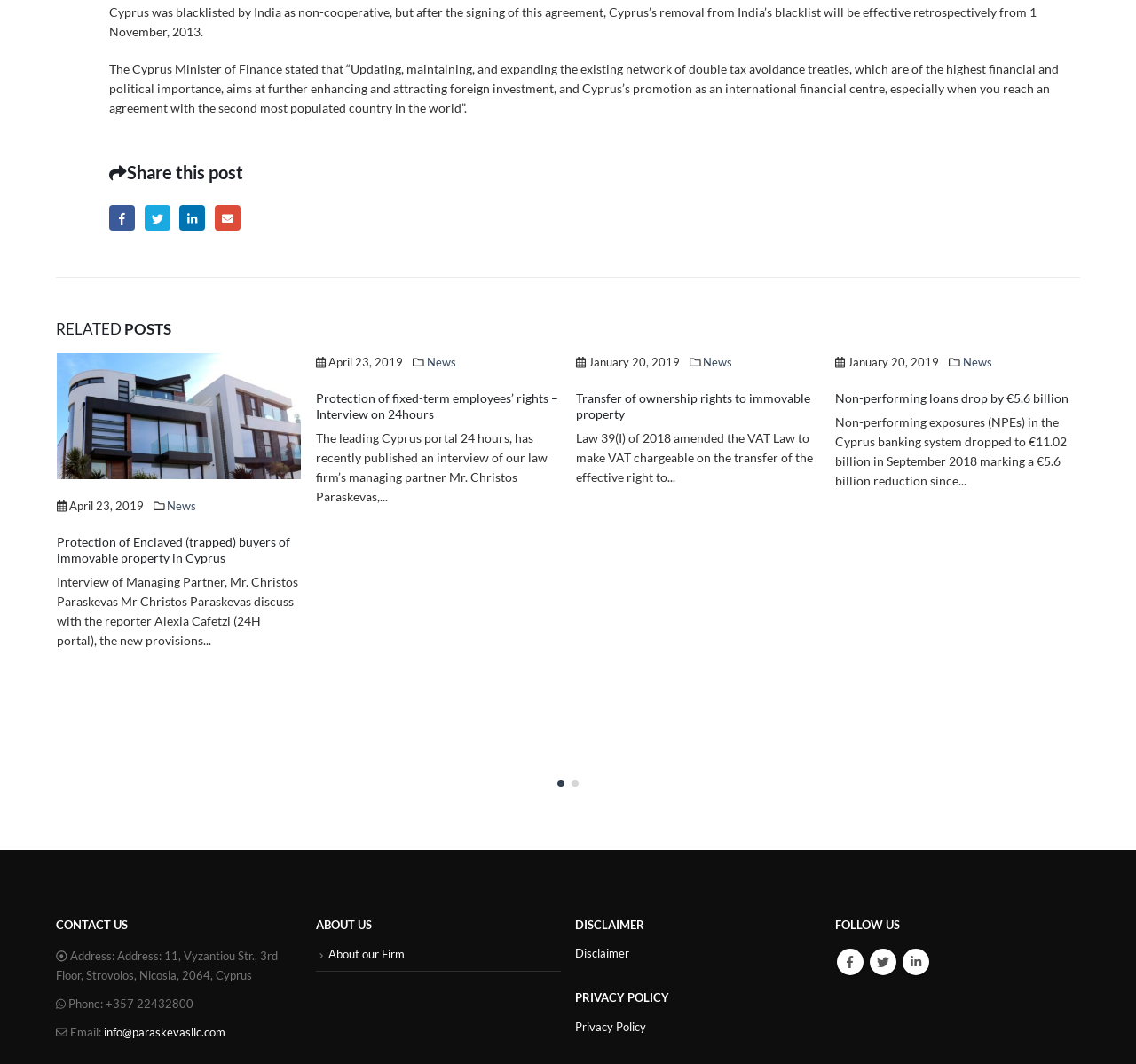Using the description "Facebook", predict the bounding box of the relevant HTML element.

[0.096, 0.209, 0.119, 0.234]